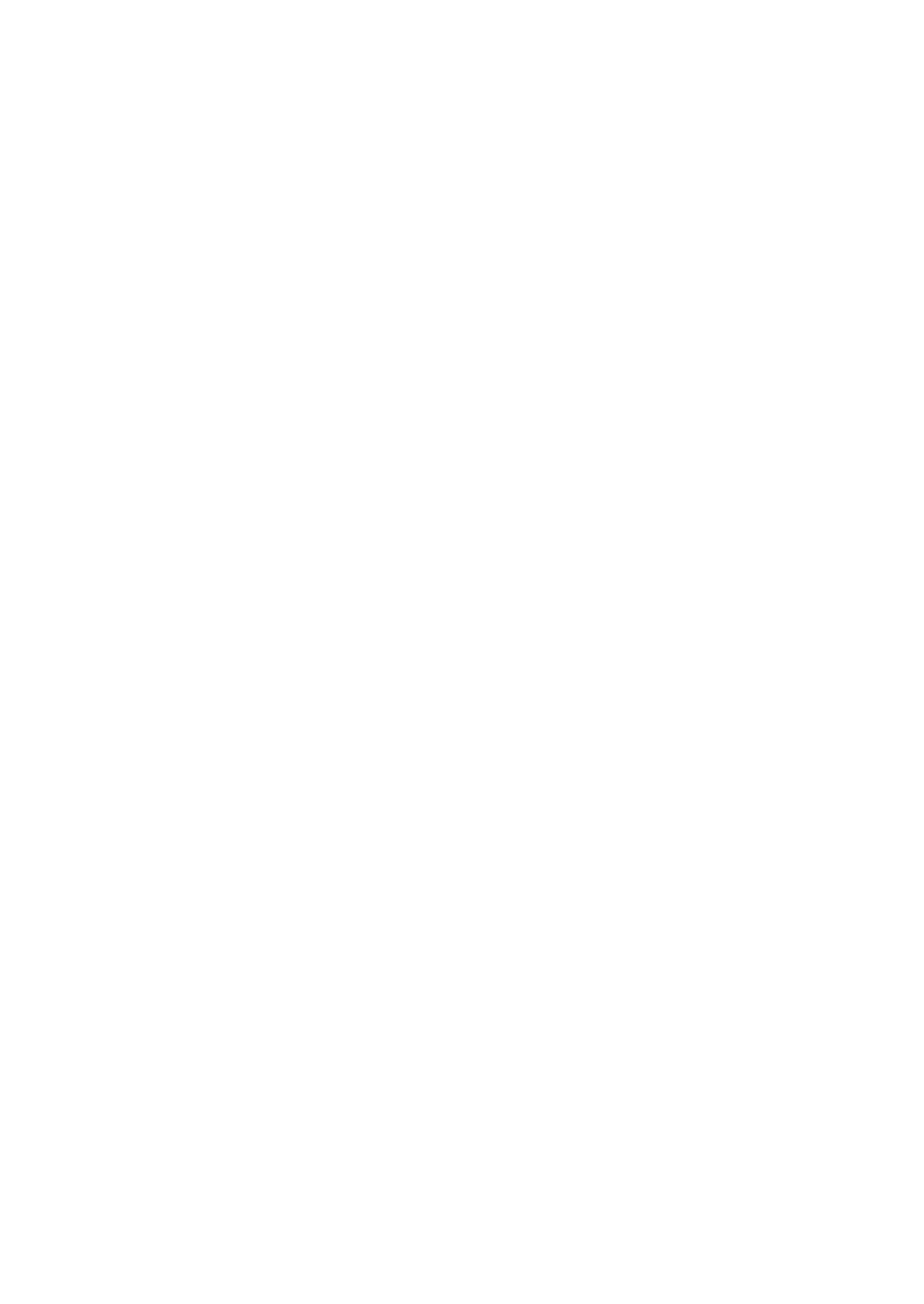Please find the bounding box coordinates of the element that must be clicked to perform the given instruction: "view 1990 information". The coordinates should be four float numbers from 0 to 1, i.e., [left, top, right, bottom].

[0.143, 0.487, 0.316, 0.691]